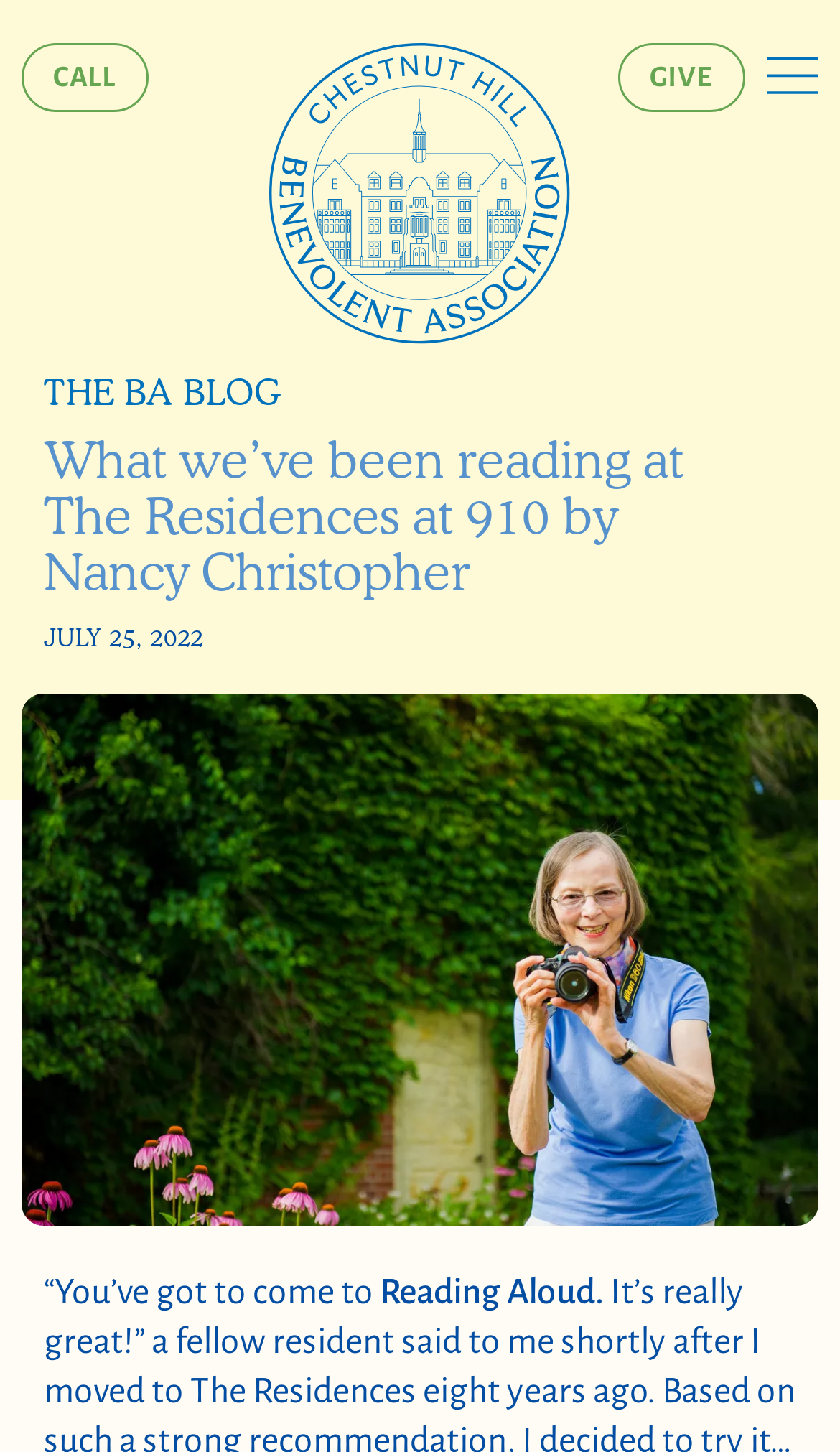Please reply with a single word or brief phrase to the question: 
What is the name of the author of the blog post?

Nancy Christopher